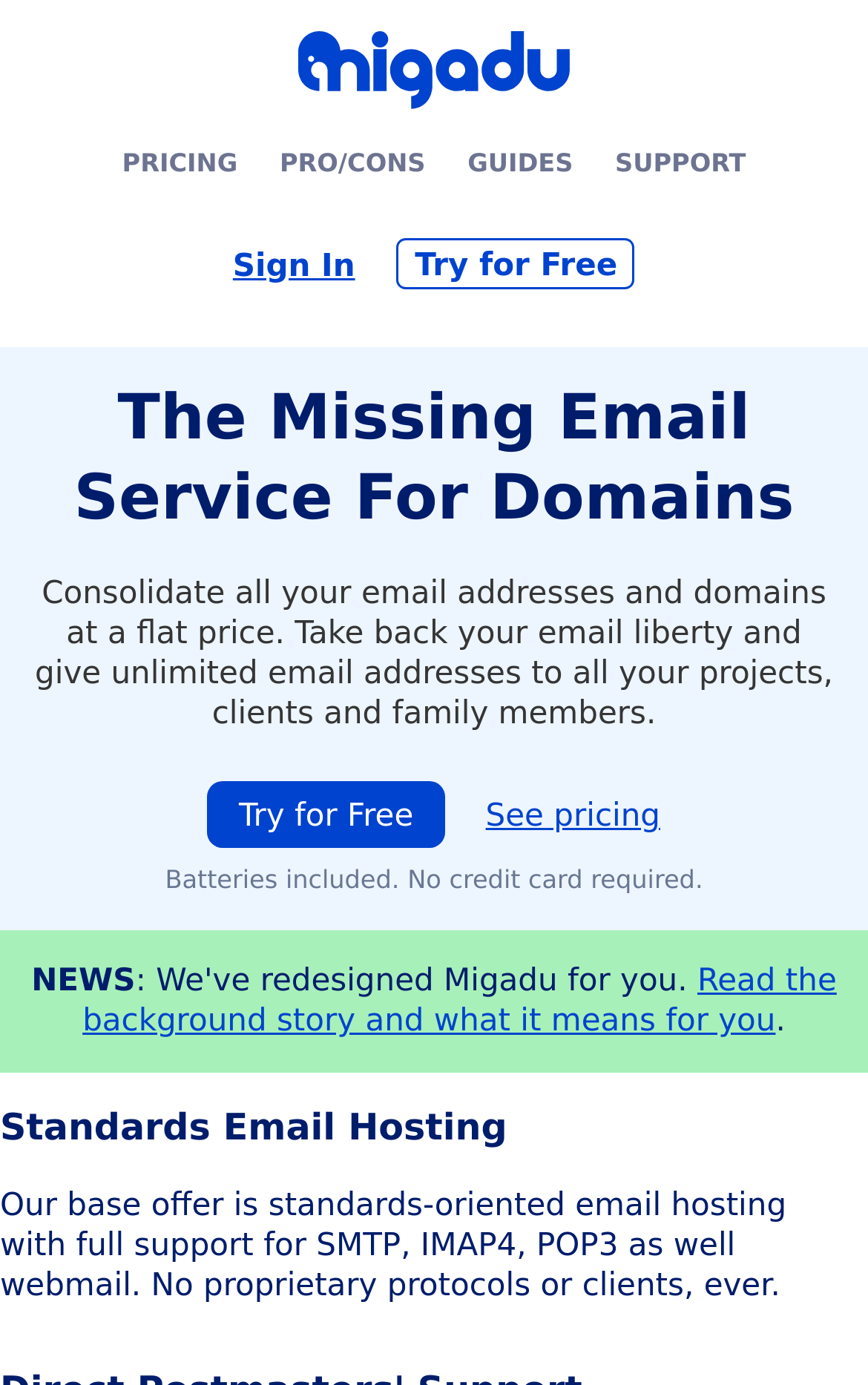Determine the bounding box coordinates of the region that needs to be clicked to achieve the task: "Learn about guides".

[0.521, 0.096, 0.678, 0.14]